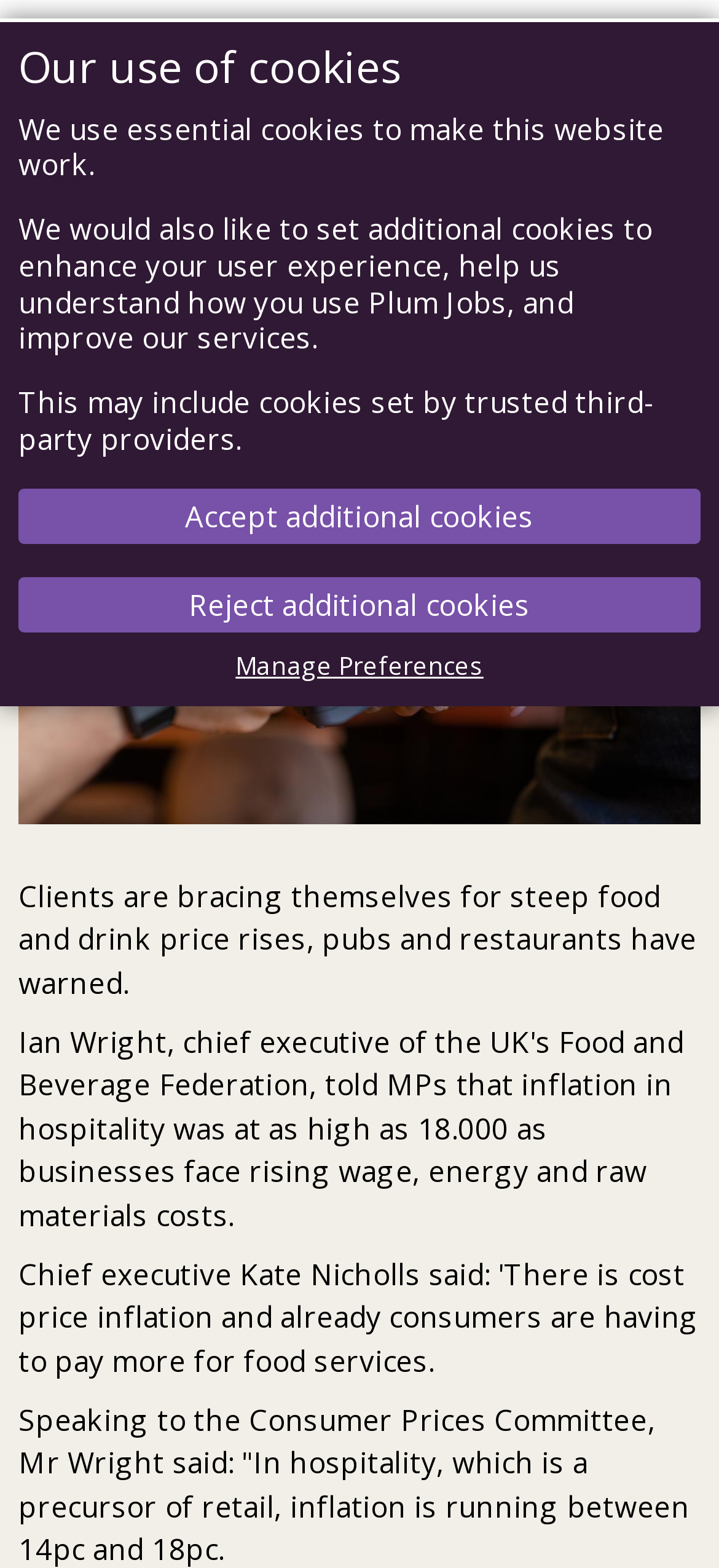Based on the element description: "Manage Preferences", identify the UI element and provide its bounding box coordinates. Use four float numbers between 0 and 1, [left, top, right, bottom].

[0.328, 0.414, 0.672, 0.435]